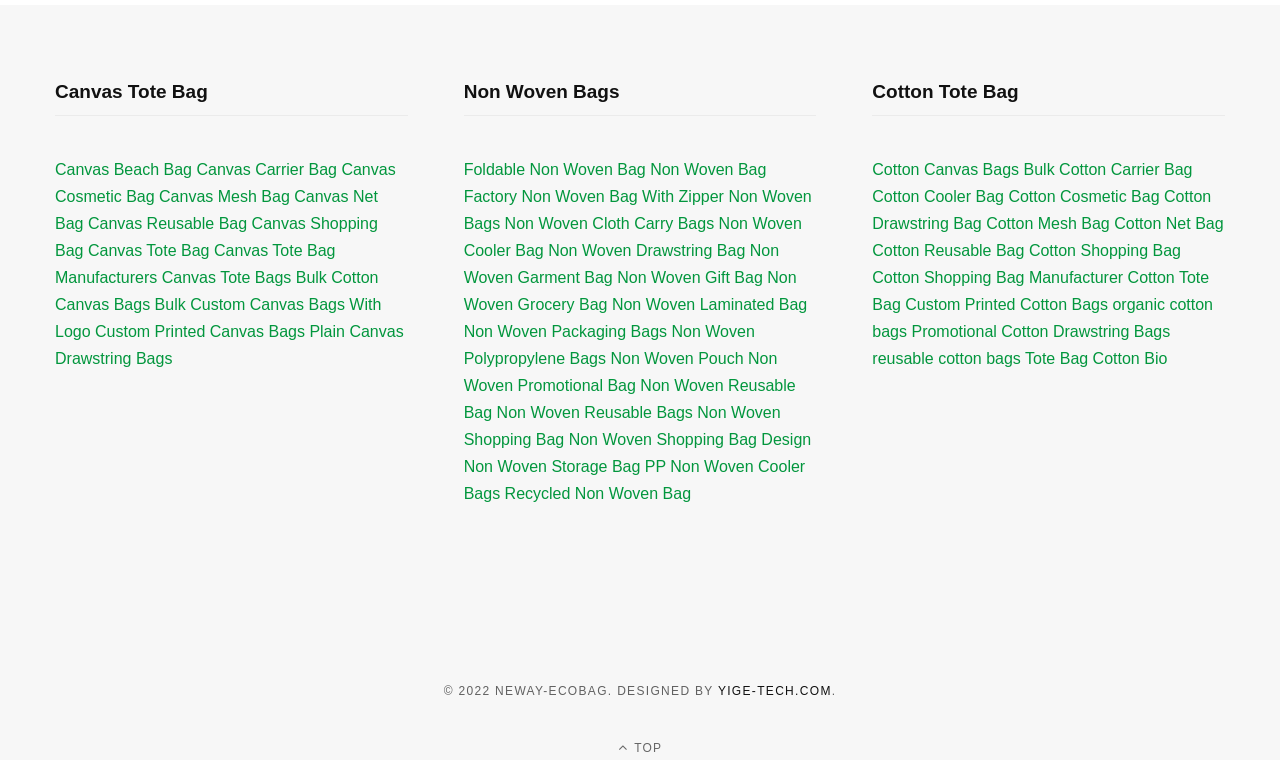Mark the bounding box of the element that matches the following description: "Yige-tech.com".

[0.561, 0.9, 0.65, 0.919]